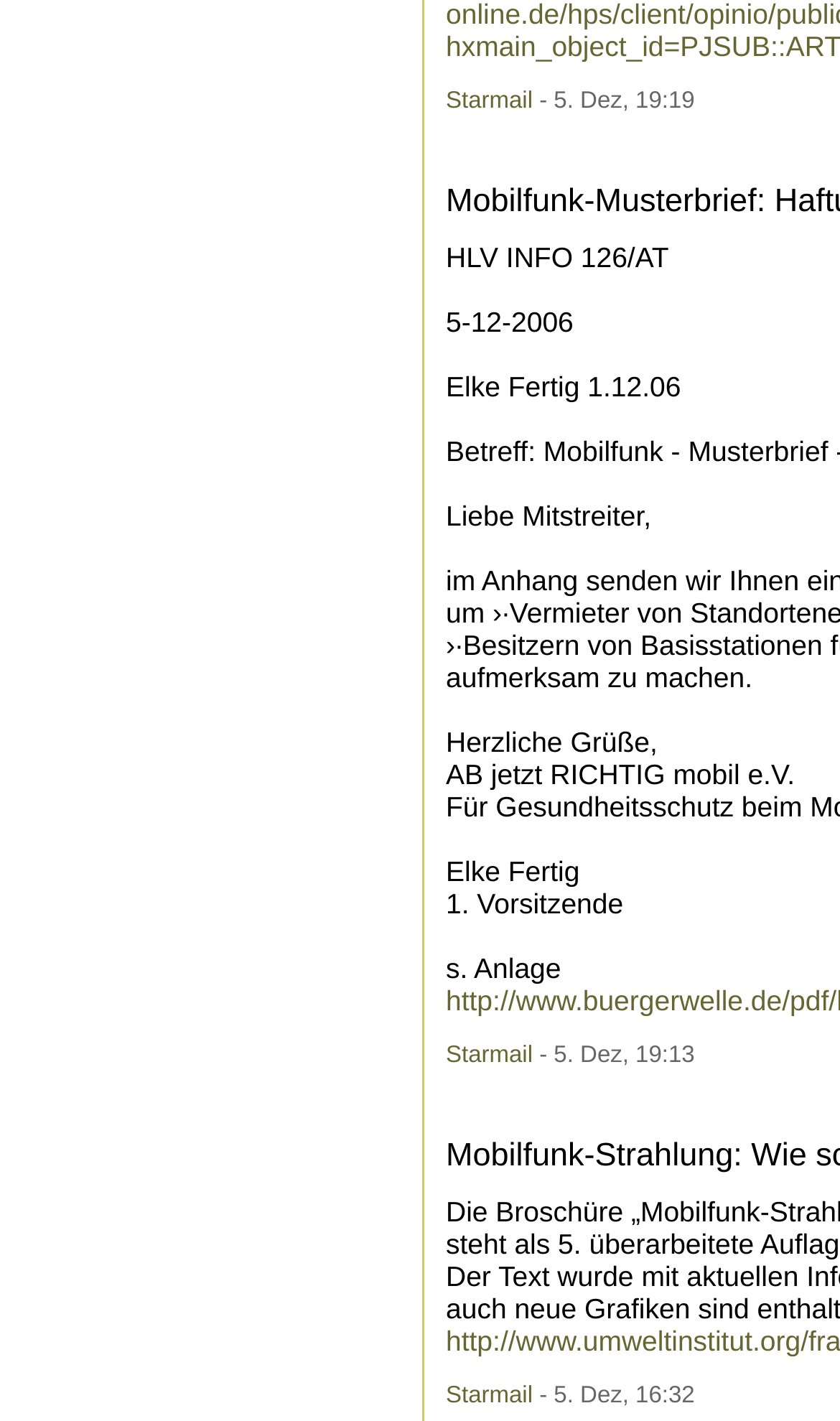Based on the element description Starmail, identify the bounding box coordinates for the UI element. The coordinates should be in the format (top-left x, top-left y, bottom-right x, bottom-right y) and within the 0 to 1 range.

[0.531, 0.734, 0.634, 0.752]